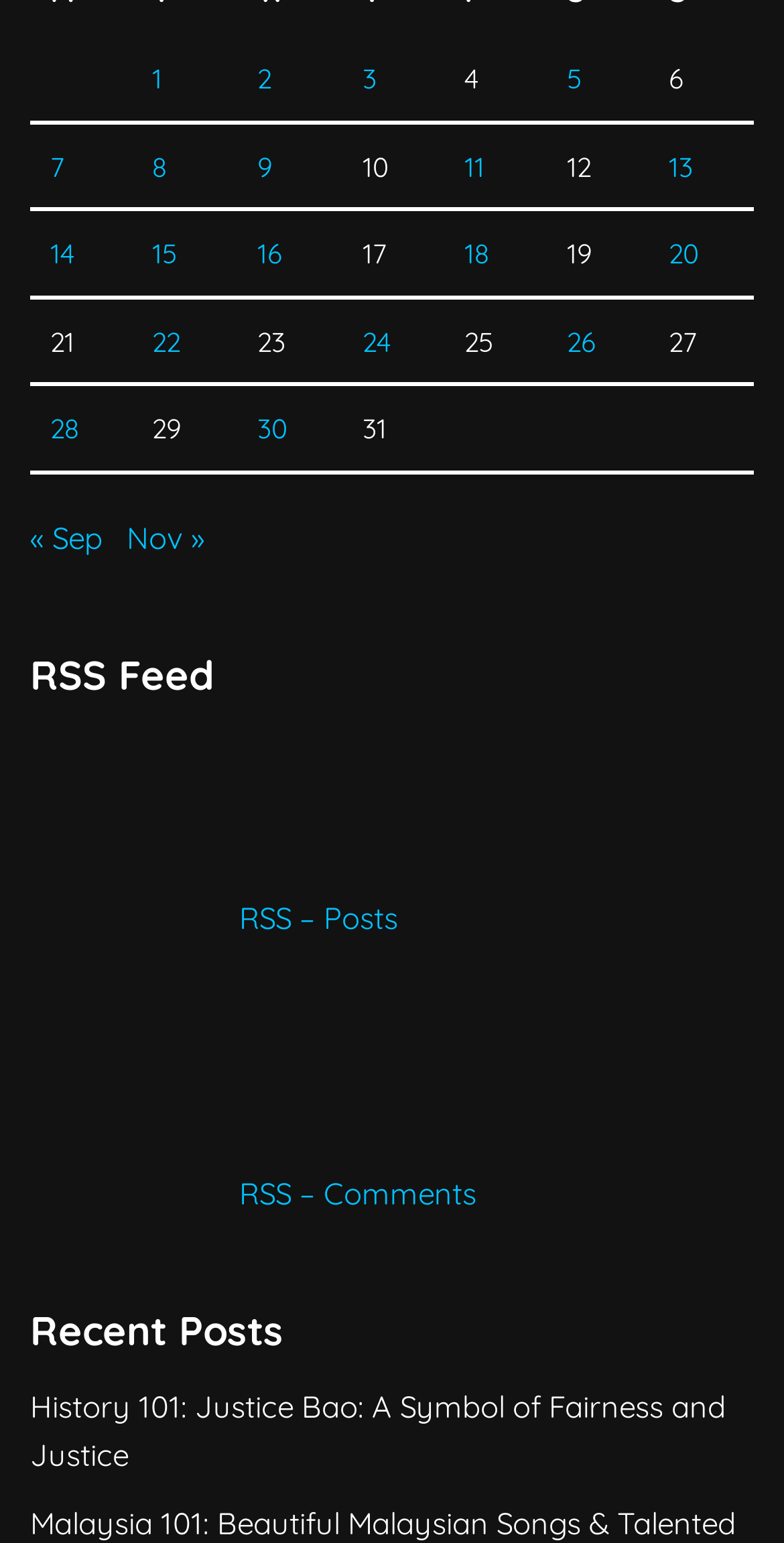What is the title of the recent post?
Craft a detailed and extensive response to the question.

The recent post is located at the bottom of the webpage, and its title is 'History 101: Justice Bao: A Symbol of Fairness and Justice'.